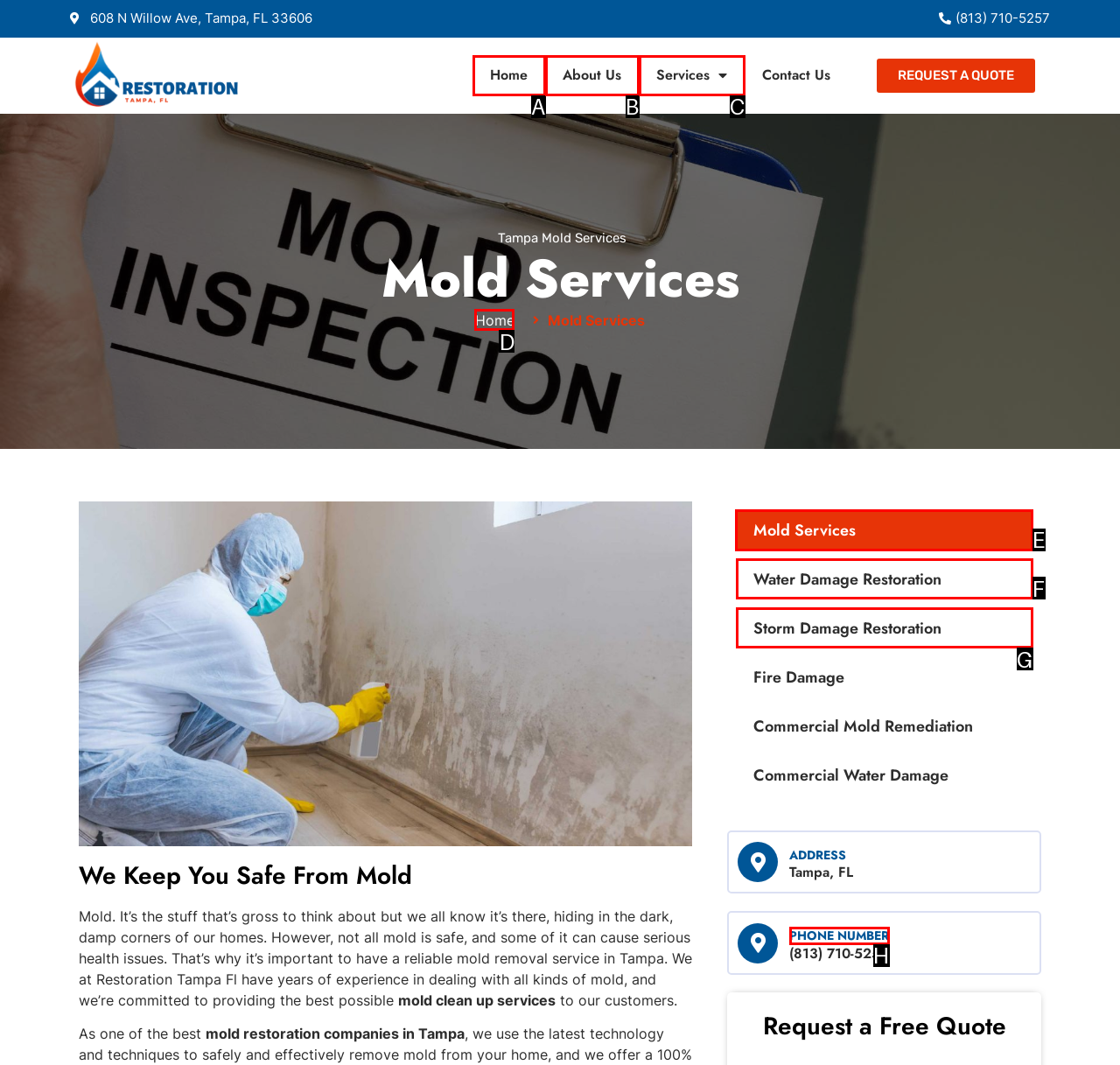Select the HTML element to finish the task: Learn more about Mold Services Reply with the letter of the correct option.

E